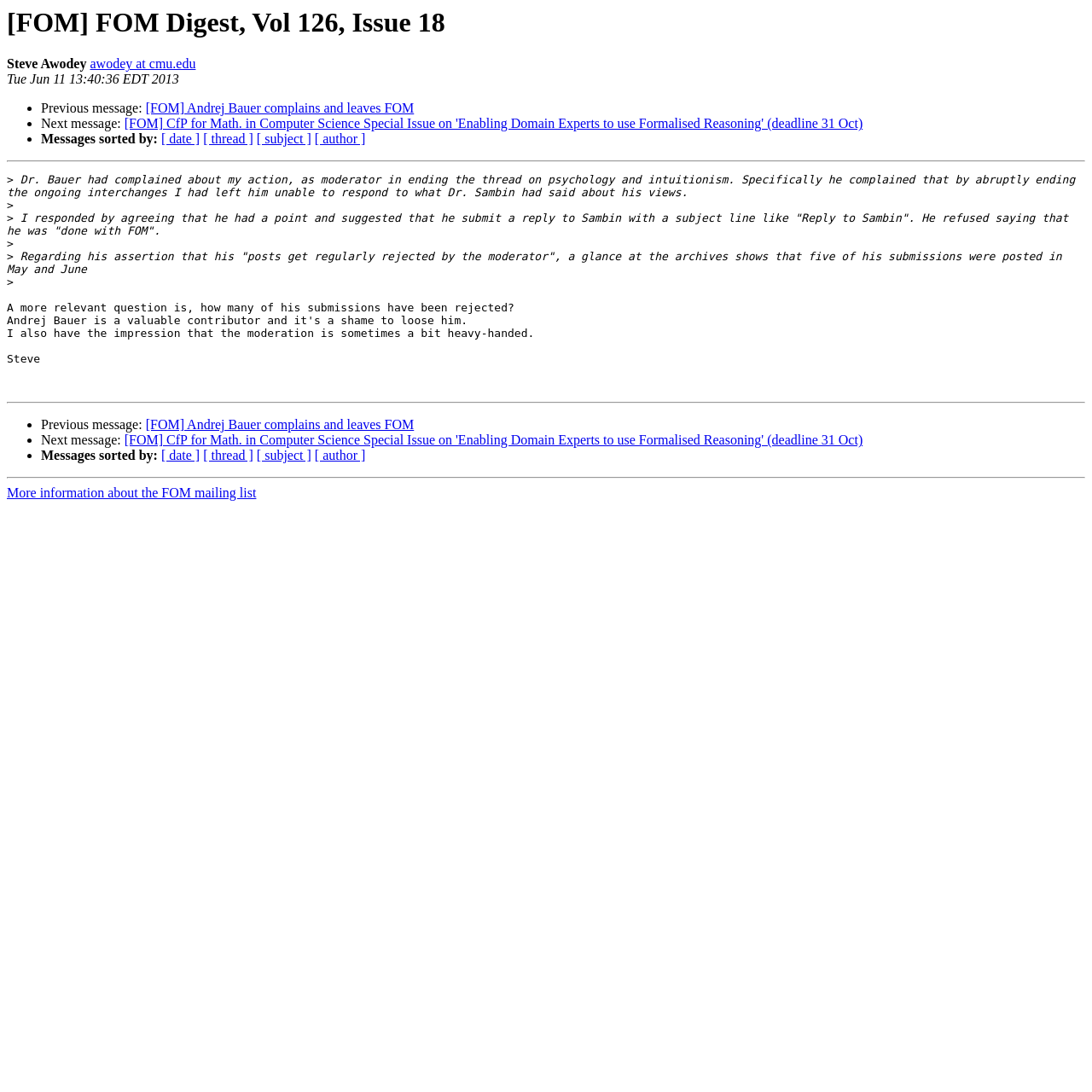Please find and provide the title of the webpage.

[FOM] FOM Digest, Vol 126, Issue 18